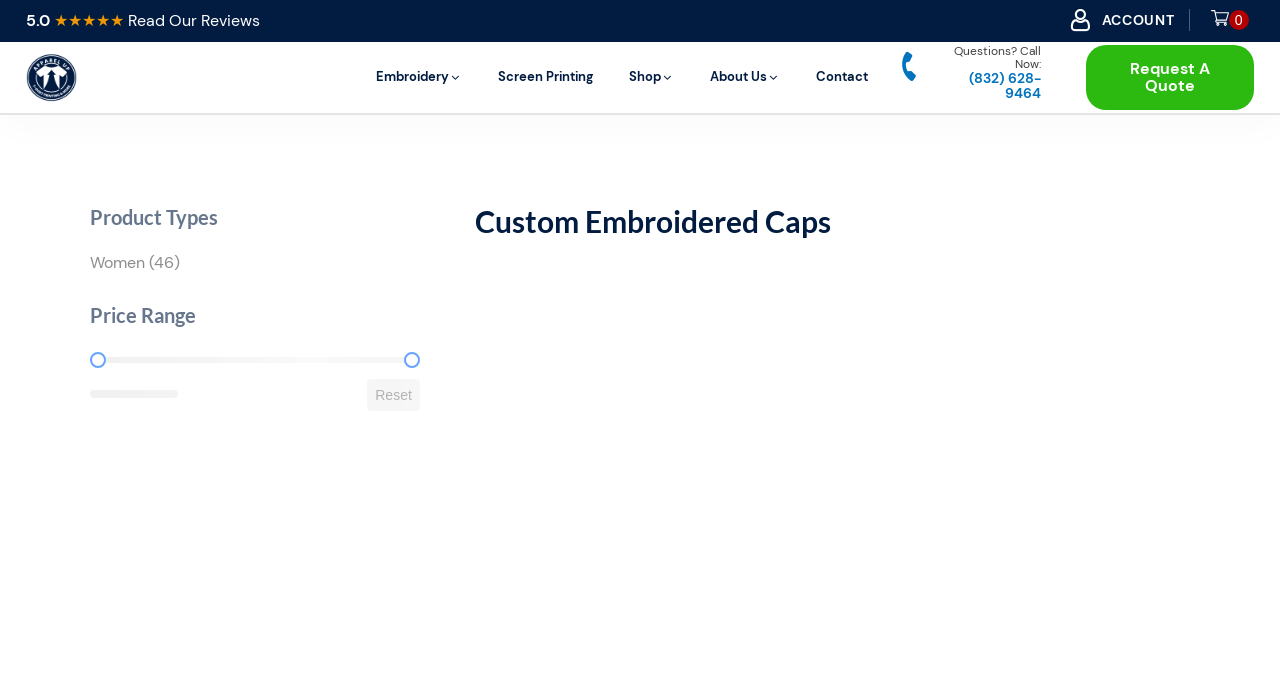What is the phone number for questions?
Please answer the question with a detailed and comprehensive explanation.

The phone number for questions can be found in the top-right corner of the webpage, where it says 'Questions? Call Now:' followed by the phone number '(832) 628-9464'.